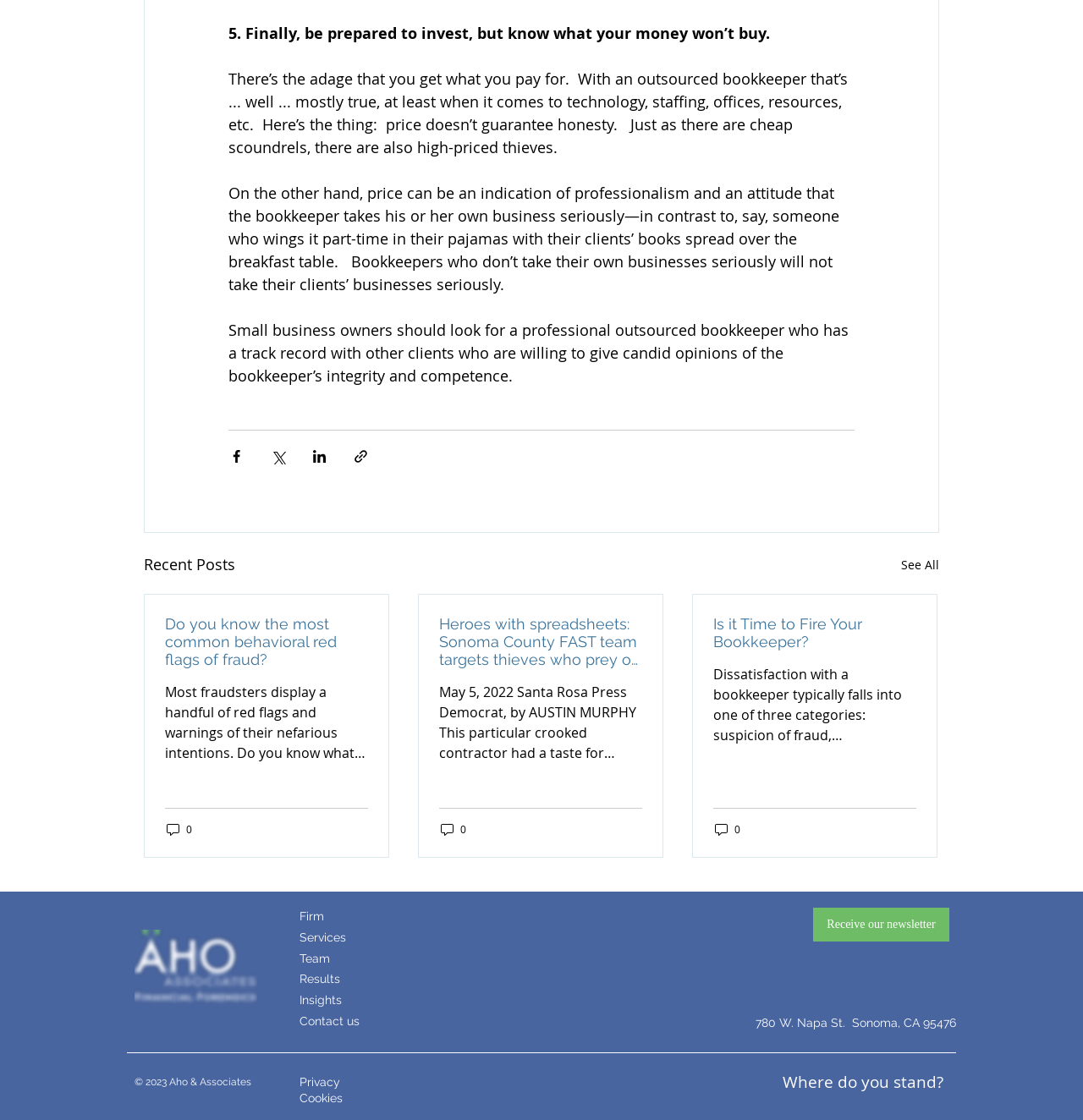Locate the bounding box coordinates of the area to click to fulfill this instruction: "Read article about Patrick Kluivert’s Ligue 1 Experience". The bounding box should be presented as four float numbers between 0 and 1, in the order [left, top, right, bottom].

None